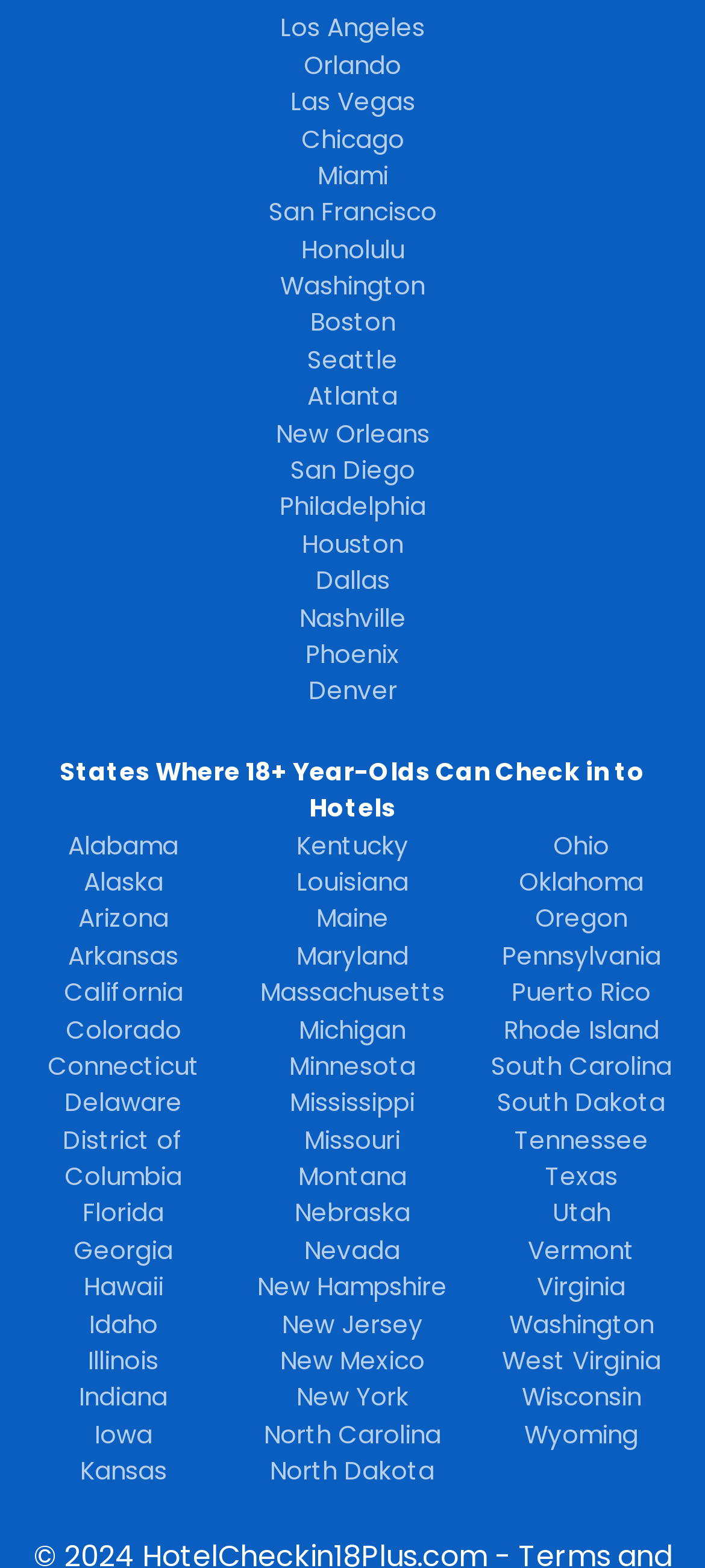Pinpoint the bounding box coordinates for the area that should be clicked to perform the following instruction: "Explore California".

[0.091, 0.622, 0.26, 0.644]